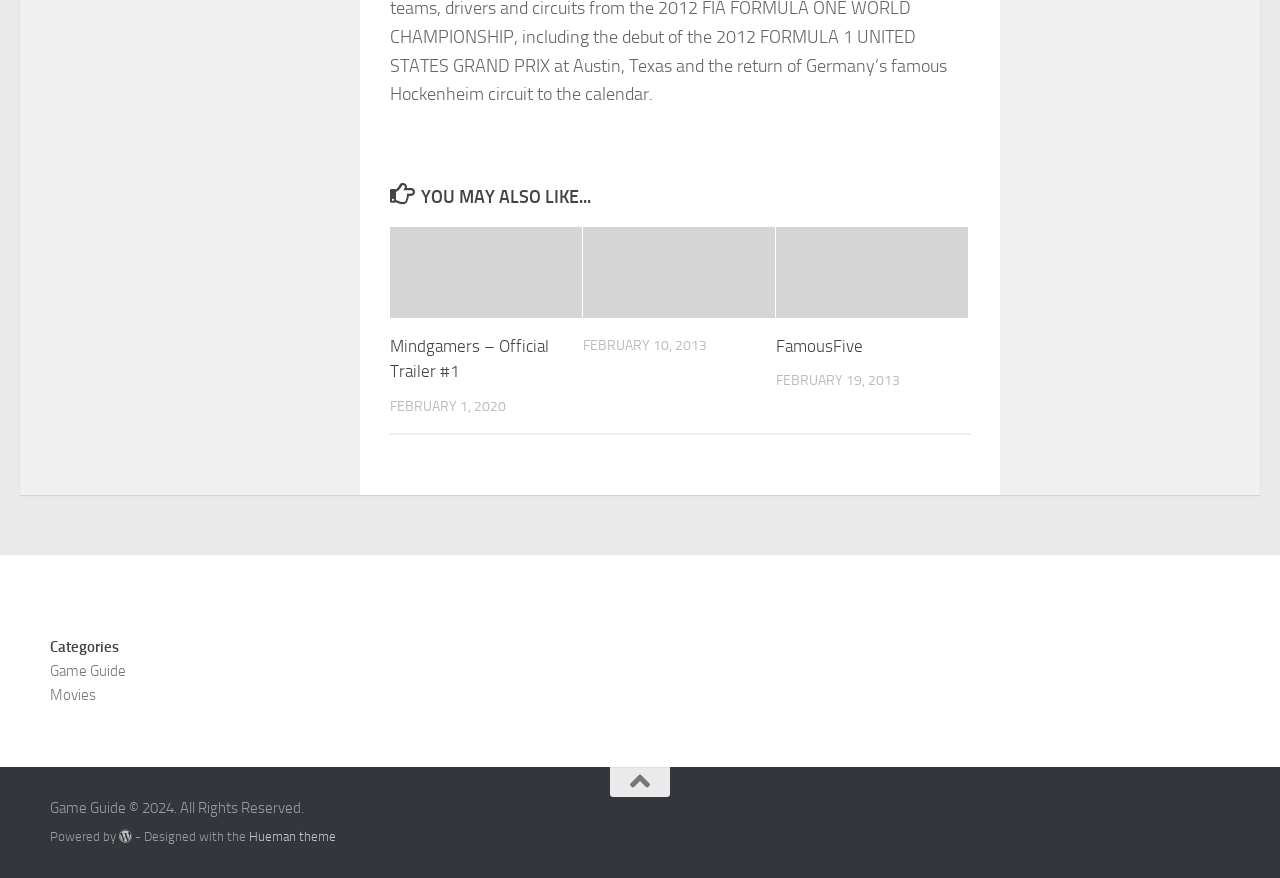Please provide the bounding box coordinate of the region that matches the element description: Game Guide. Coordinates should be in the format (top-left x, top-left y, bottom-right x, bottom-right y) and all values should be between 0 and 1.

[0.039, 0.754, 0.098, 0.774]